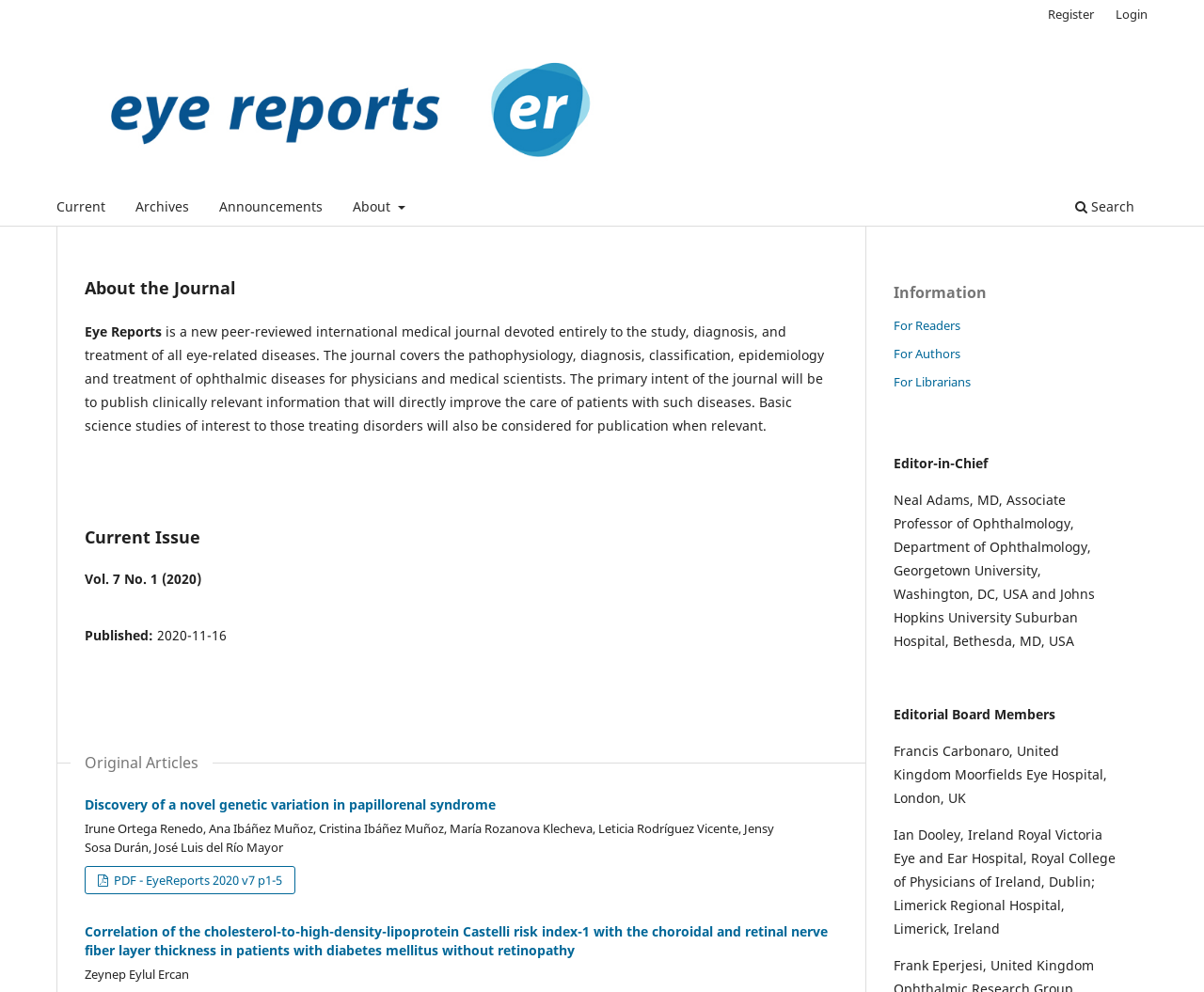Show the bounding box coordinates of the element that should be clicked to complete the task: "Click on the 'Current' link".

[0.041, 0.194, 0.093, 0.227]